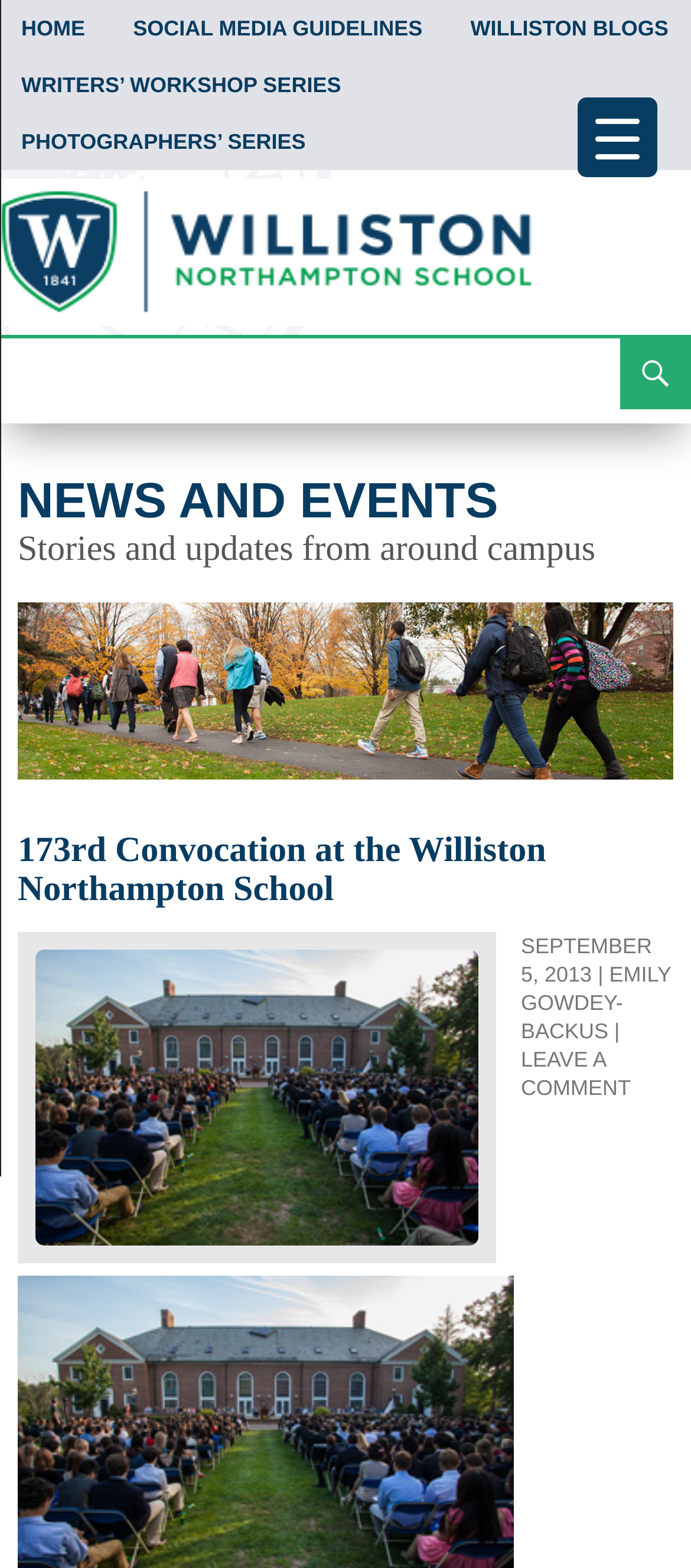Provide your answer in one word or a succinct phrase for the question: 
Who is the distinguished speaker?

David E.